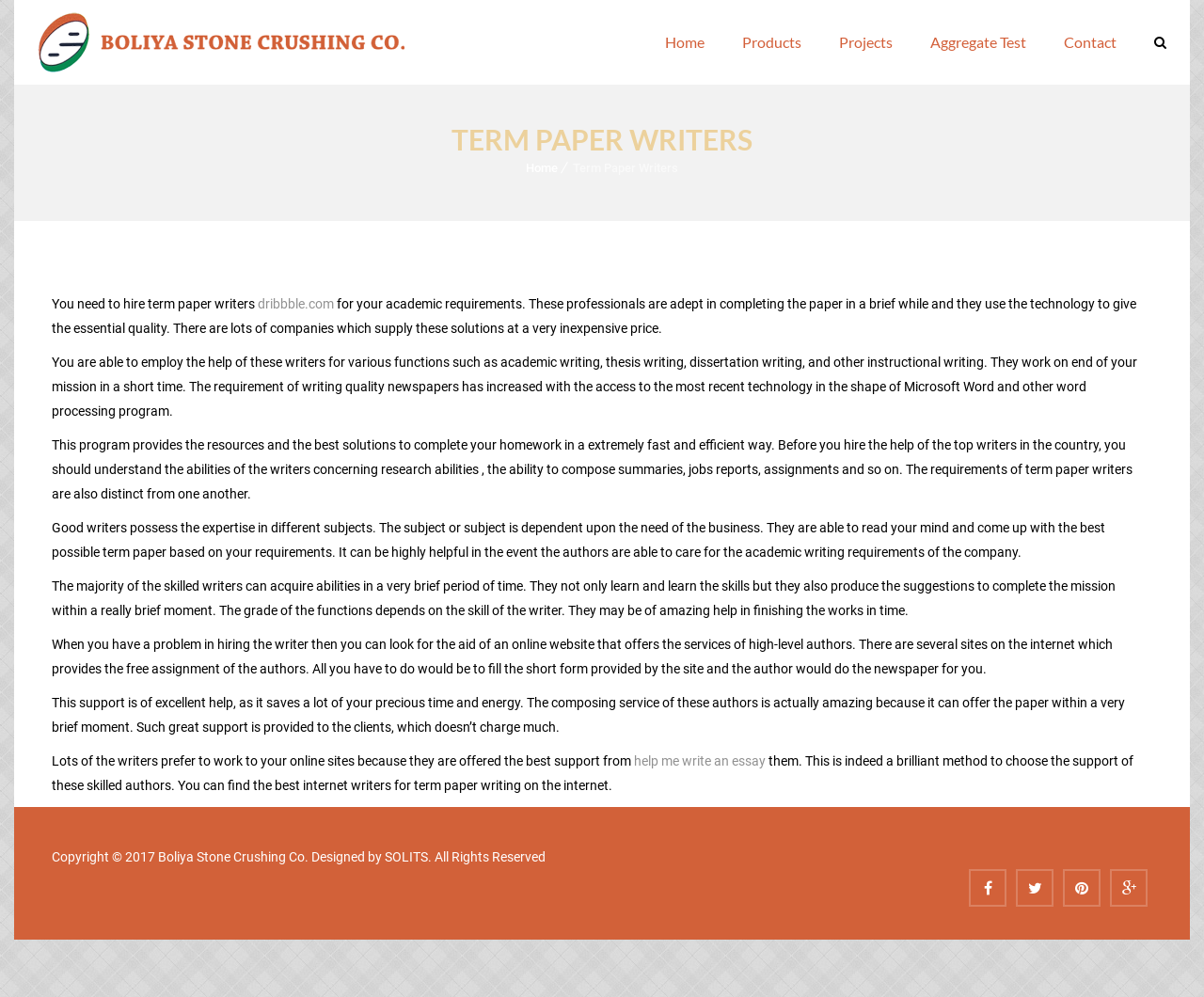Identify and provide the bounding box coordinates of the UI element described: "title="Facebook"". The coordinates should be formatted as [left, top, right, bottom], with each number being a float between 0 and 1.

[0.805, 0.872, 0.836, 0.909]